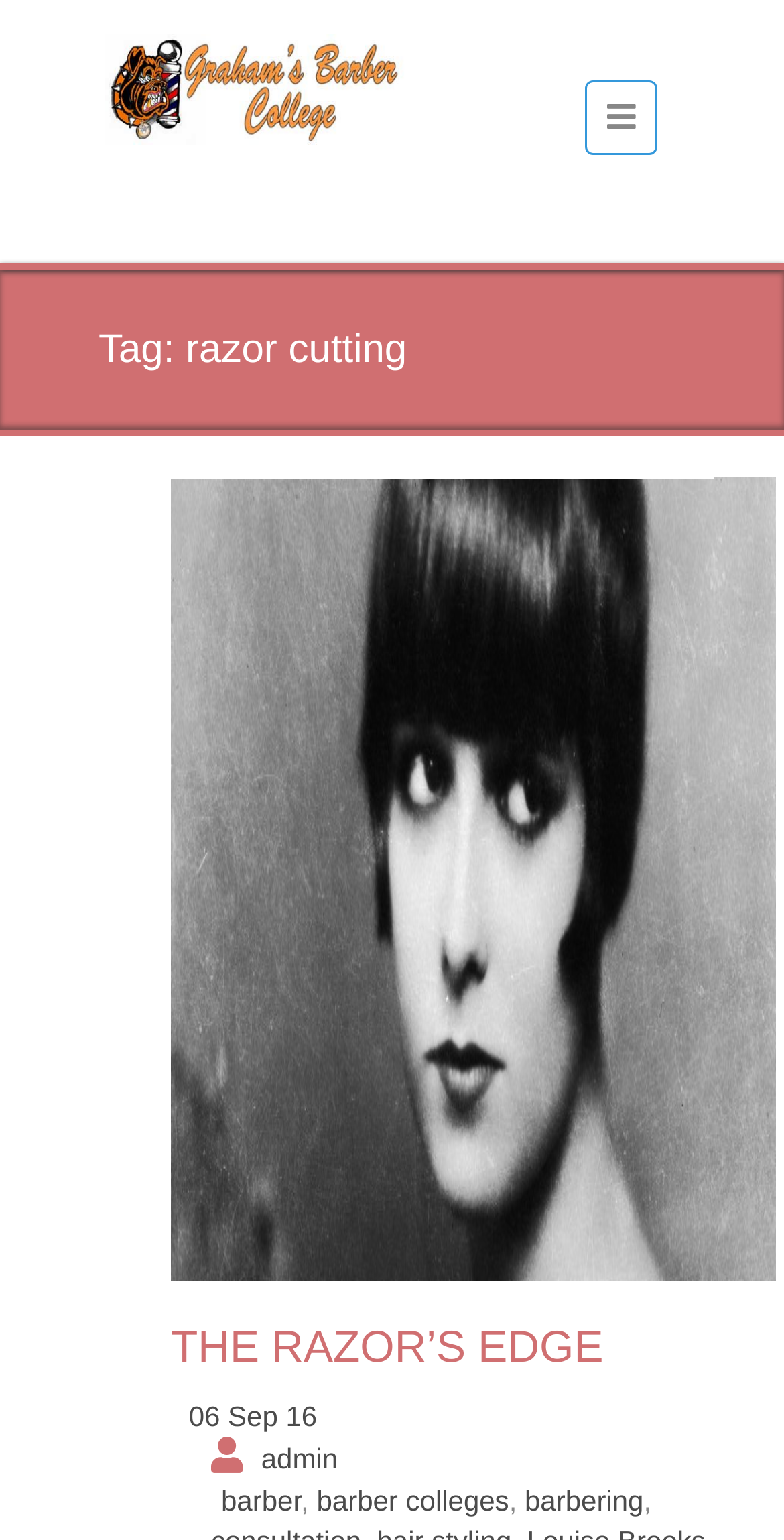Write a detailed summary of the webpage, including text, images, and layout.

The webpage appears to be a blog or article page related to barbering, specifically focusing on razor cutting. At the top left, there is a logo image with a link to "Weblizar". Next to the logo, there is a button to toggle navigation.

Below the logo, there is a heading that reads "Tag: razor cutting", indicating that the page is about razor cutting. On the right side of the page, there is a prominent heading "THE RAZOR'S EDGE", which is likely the title of the article or blog post.

Under the title, there are several links and text elements. There is a link to the article itself, followed by the date "06 Sep 16" and the author "admin". Then, there are three links to related topics: "barber", "barber colleges", and "barbering", separated by commas.

Overall, the page seems to be a blog post or article about razor cutting, with links to related topics and a clear title and date.